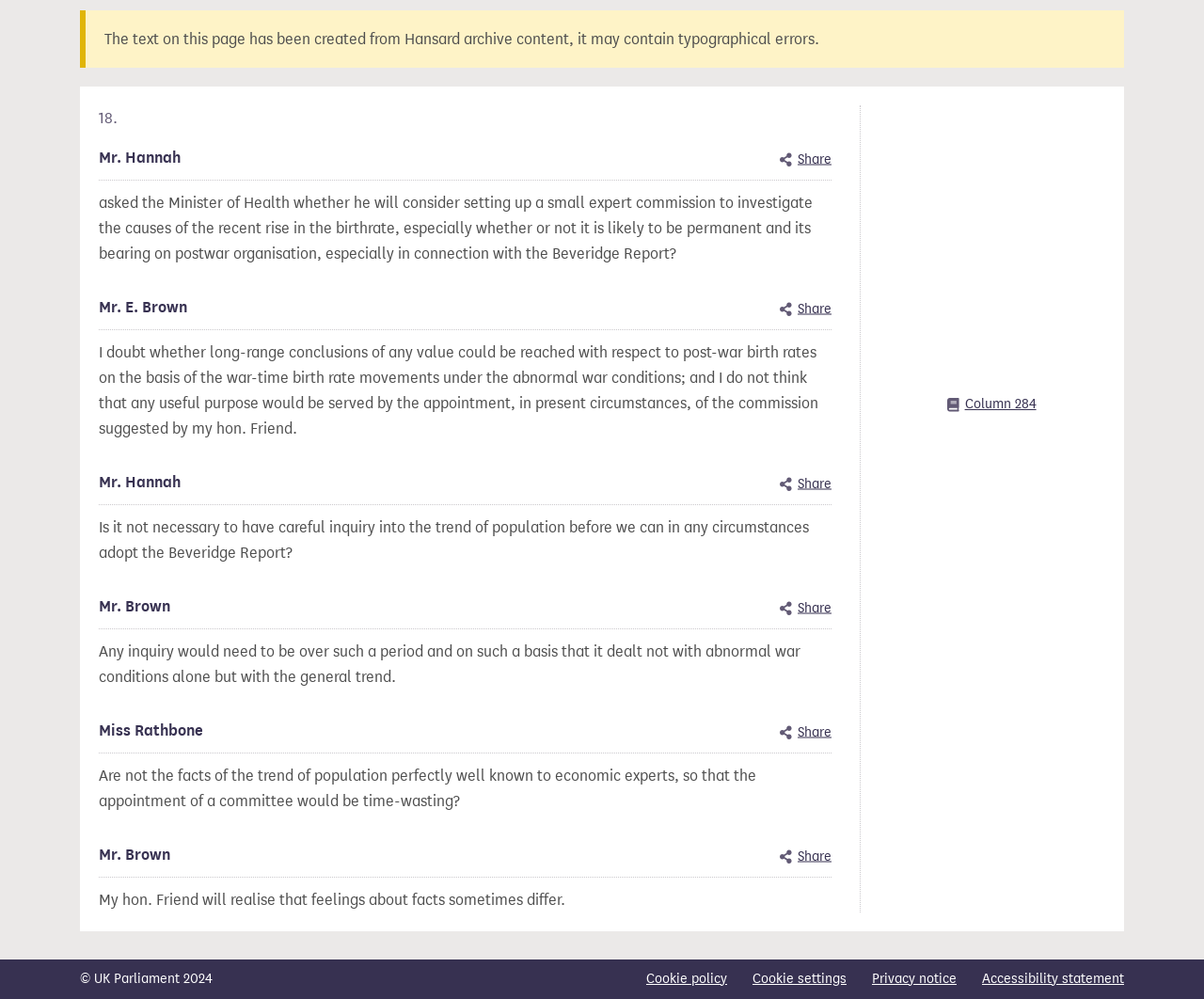Find the bounding box coordinates for the UI element that matches this description: "Share this specific contribution".

[0.648, 0.299, 0.691, 0.32]